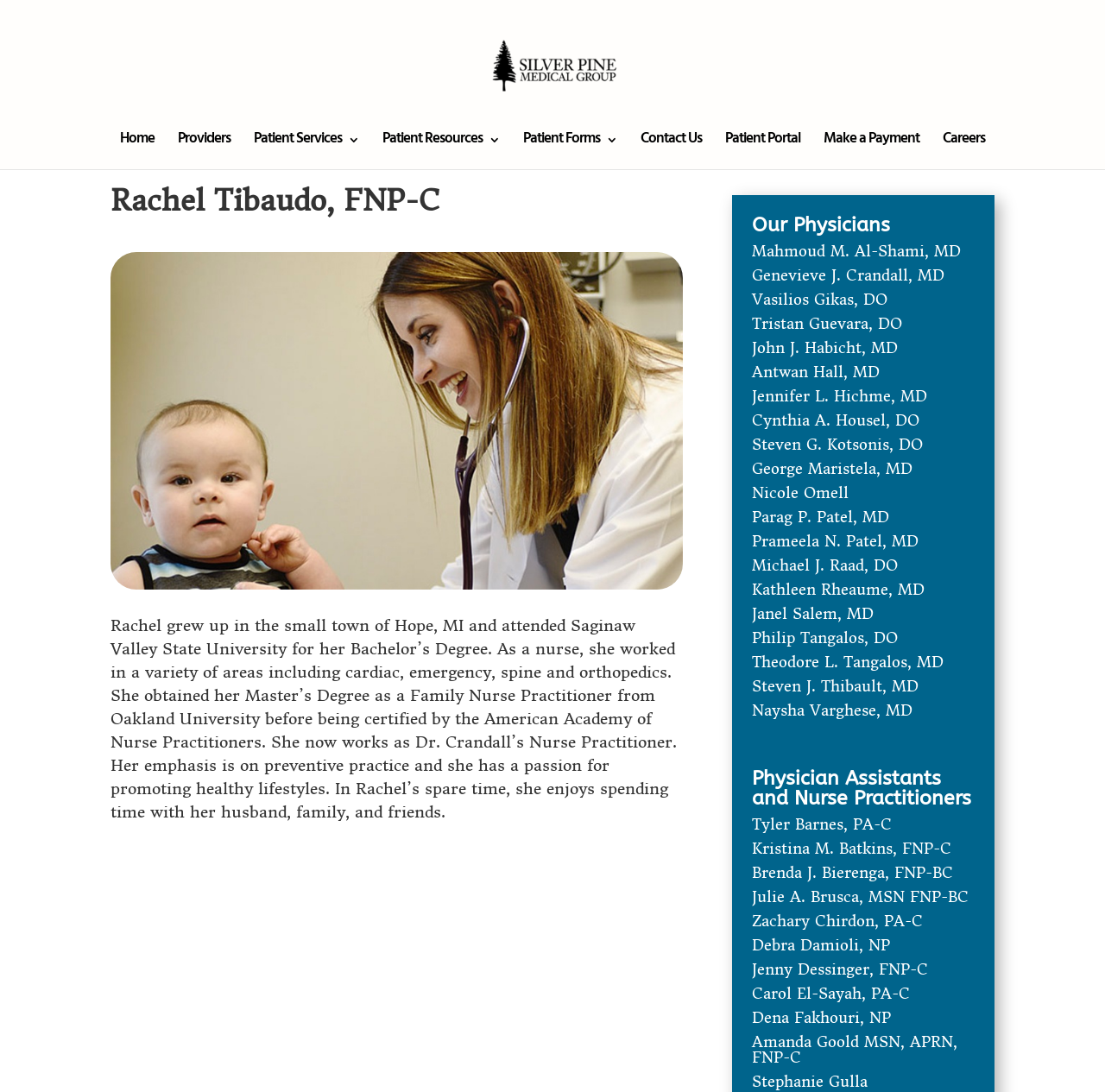Locate the bounding box coordinates of the UI element described by: "Patient Portal". Provide the coordinates as four float numbers between 0 and 1, formatted as [left, top, right, bottom].

[0.656, 0.123, 0.724, 0.155]